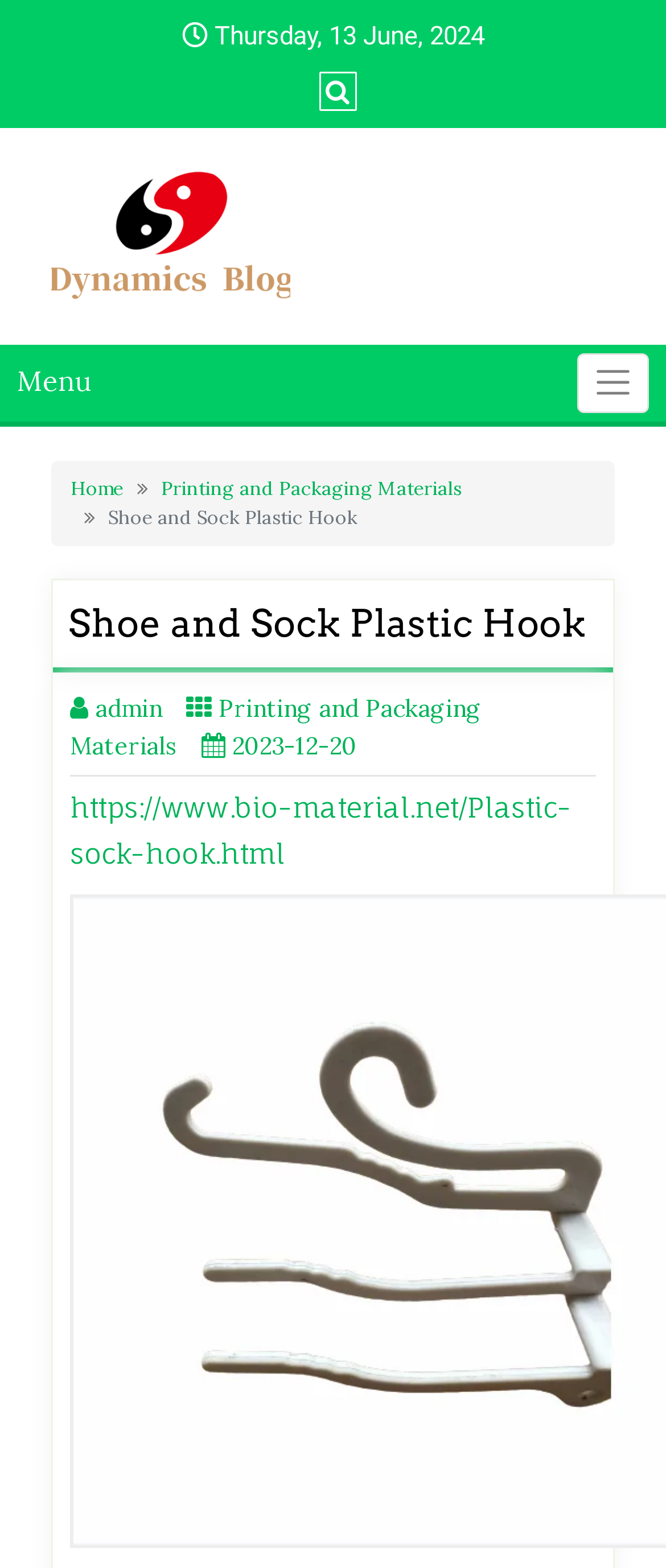Could you locate the bounding box coordinates for the section that should be clicked to accomplish this task: "Open the Menu".

[0.026, 0.231, 0.136, 0.253]